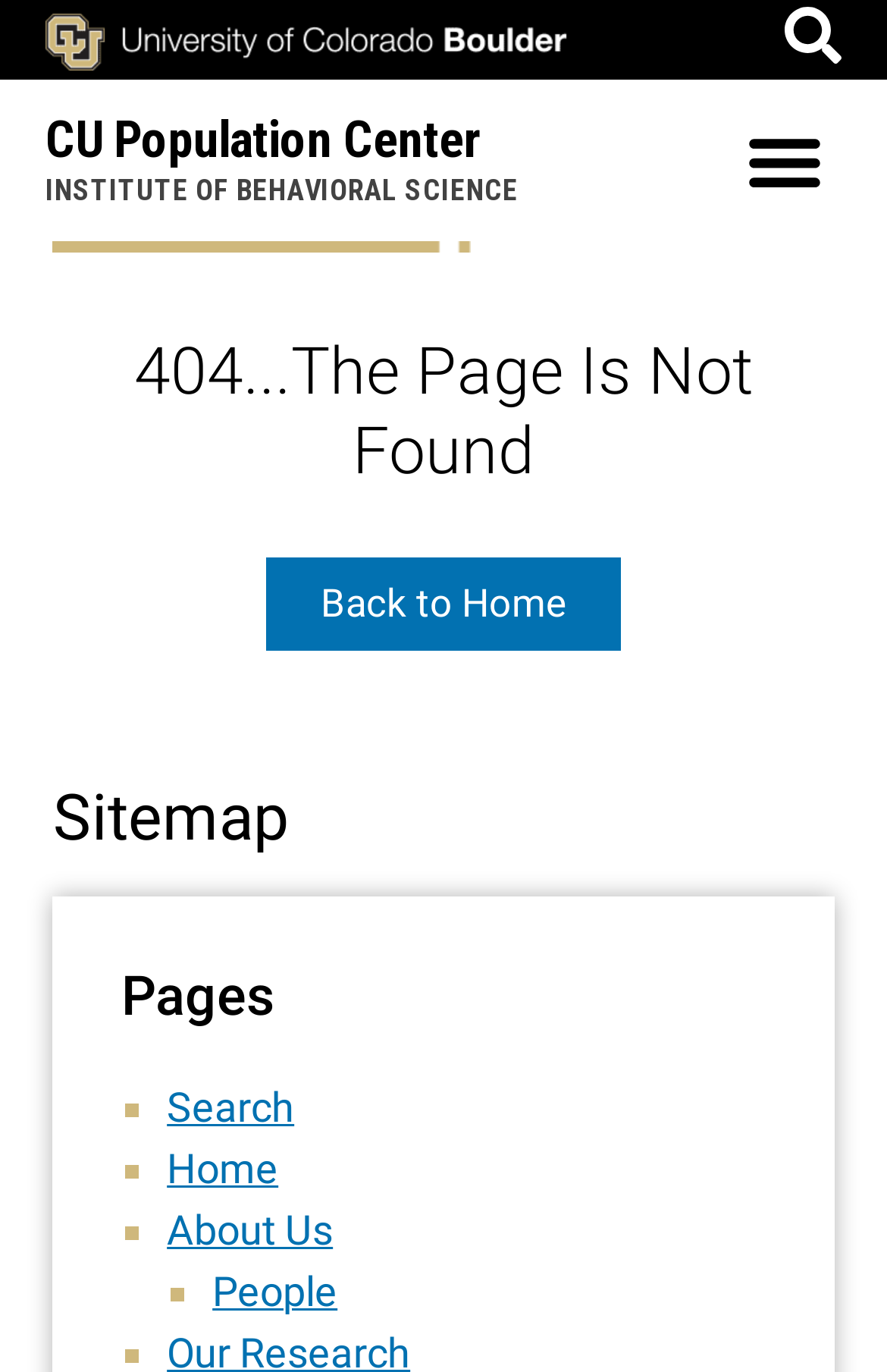Determine the coordinates of the bounding box for the clickable area needed to execute this instruction: "toggle menu".

[0.818, 0.075, 0.949, 0.159]